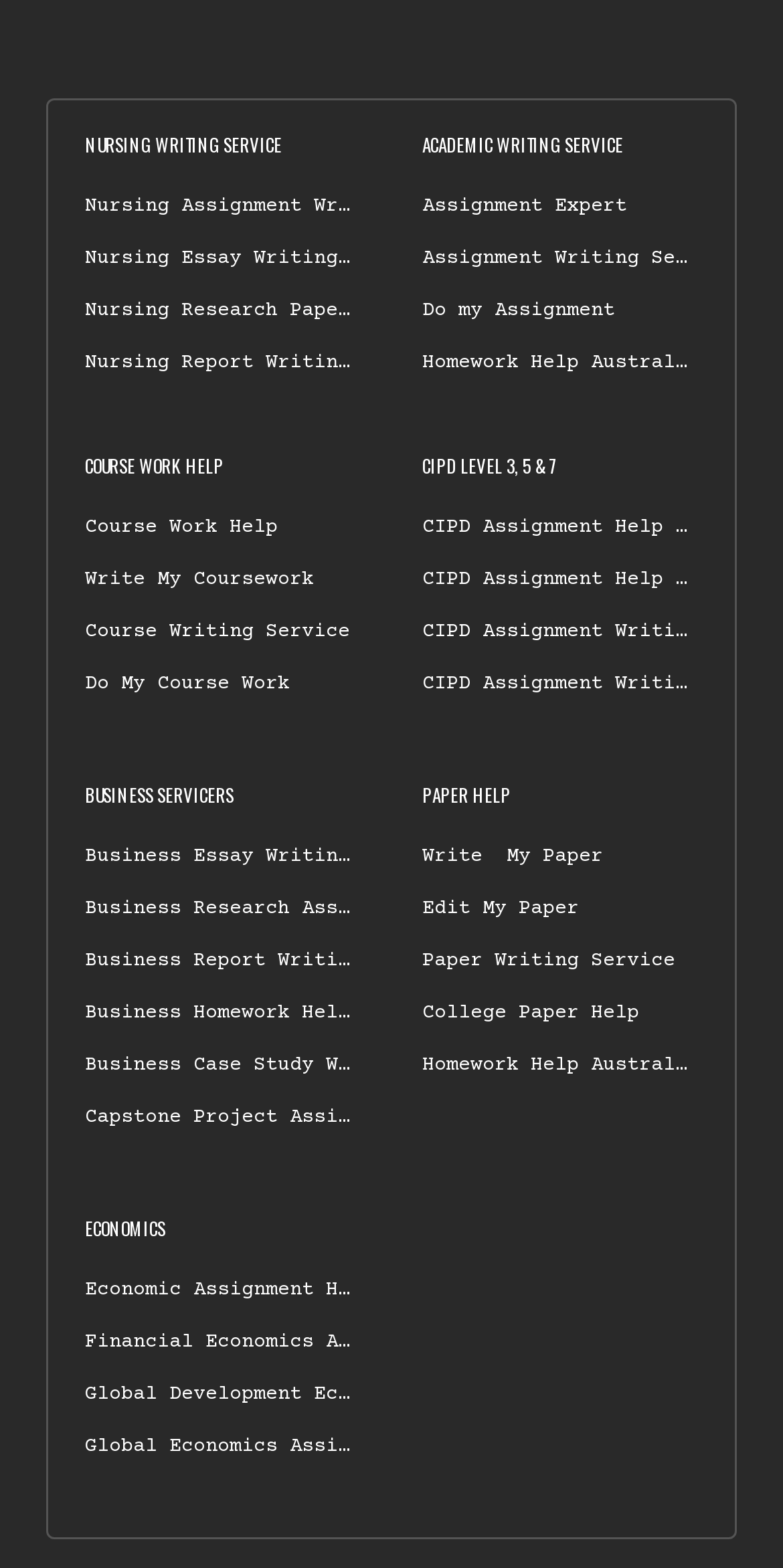Identify the bounding box coordinates of the clickable region to carry out the given instruction: "Get Business Essay Writing Service".

[0.109, 0.539, 0.57, 0.553]